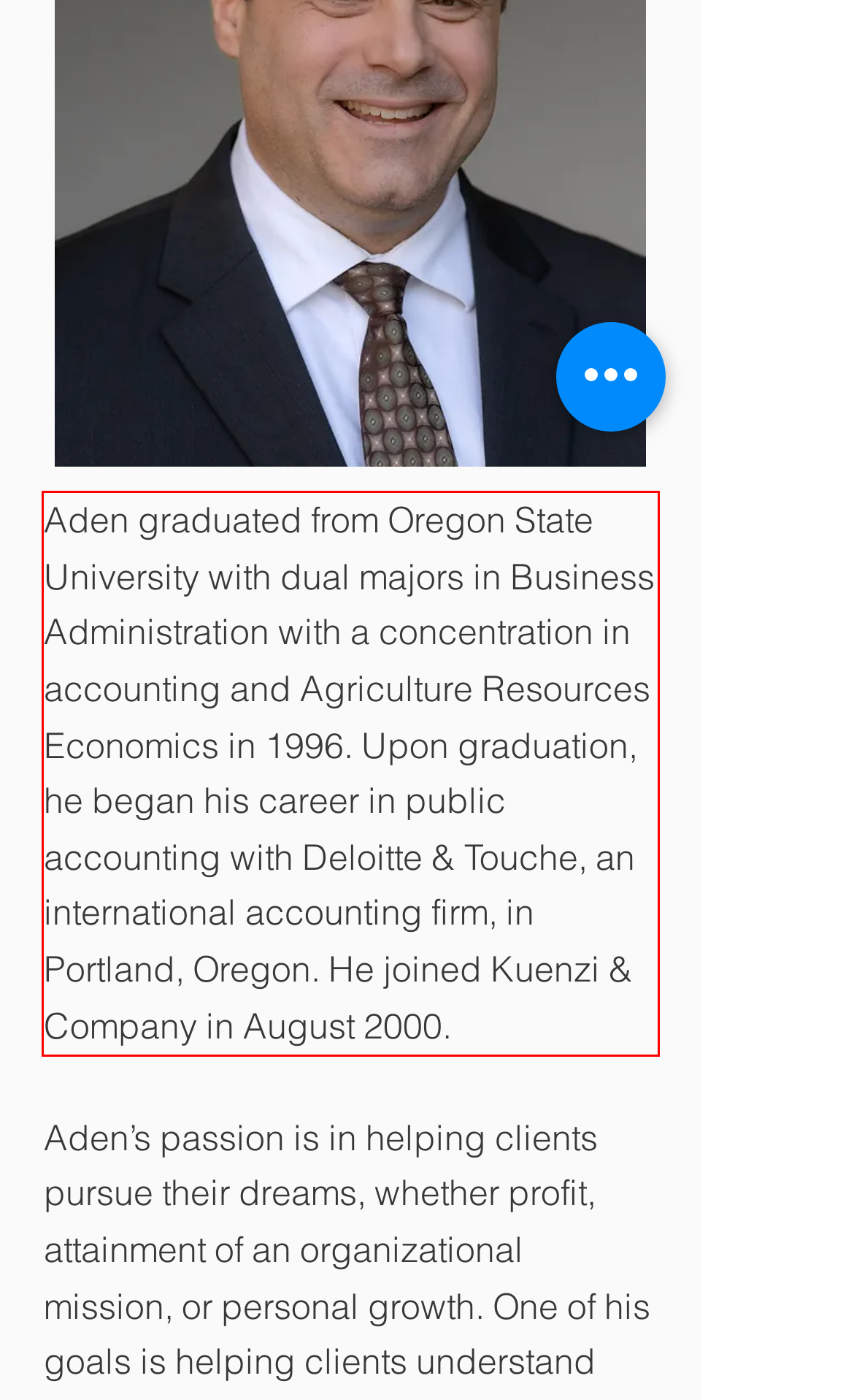You are given a screenshot of a webpage with a UI element highlighted by a red bounding box. Please perform OCR on the text content within this red bounding box.

Aden graduated from Oregon State University with dual majors in Business Administration with a concentration in accounting and Agriculture Resources Economics in 1996. Upon graduation, he began his career in public accounting with Deloitte & Touche, an international accounting firm, in Portland, Oregon. He joined Kuenzi & Company in August 2000.